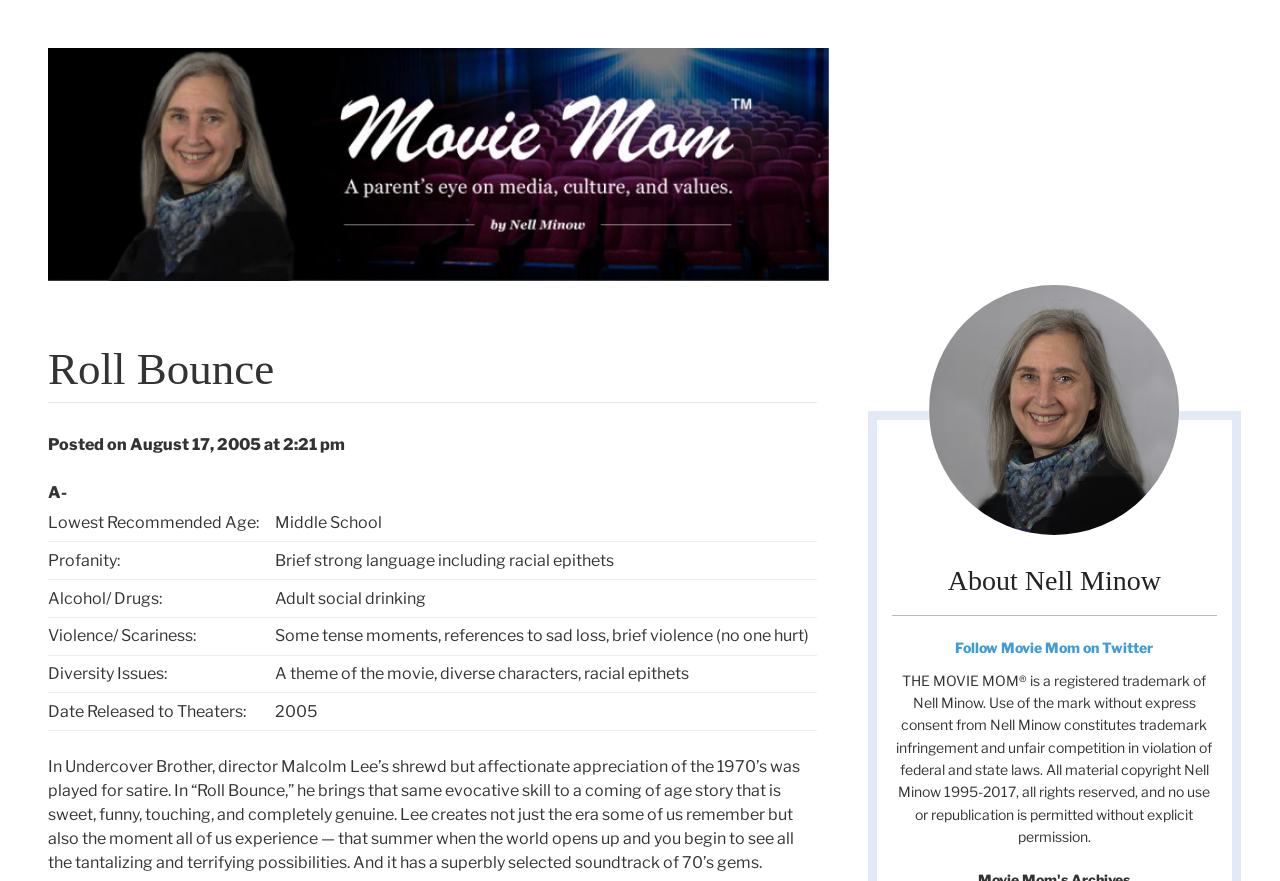What is the rating of the movie Roll Bounce?
Based on the image, answer the question with a single word or brief phrase.

A-